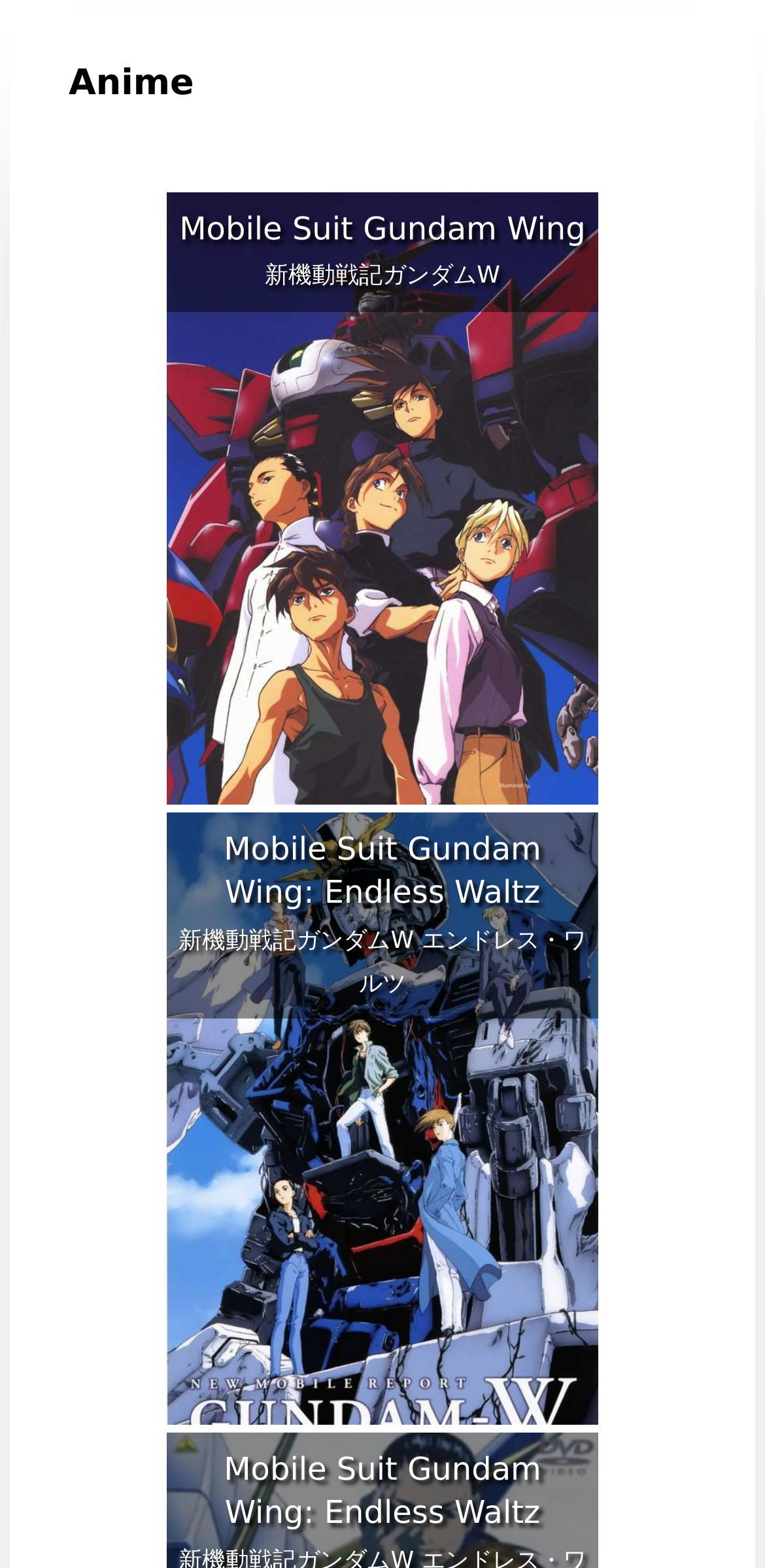Provide a brief response to the question below using a single word or phrase: 
Are the tabs on the webpage currently selected?

No